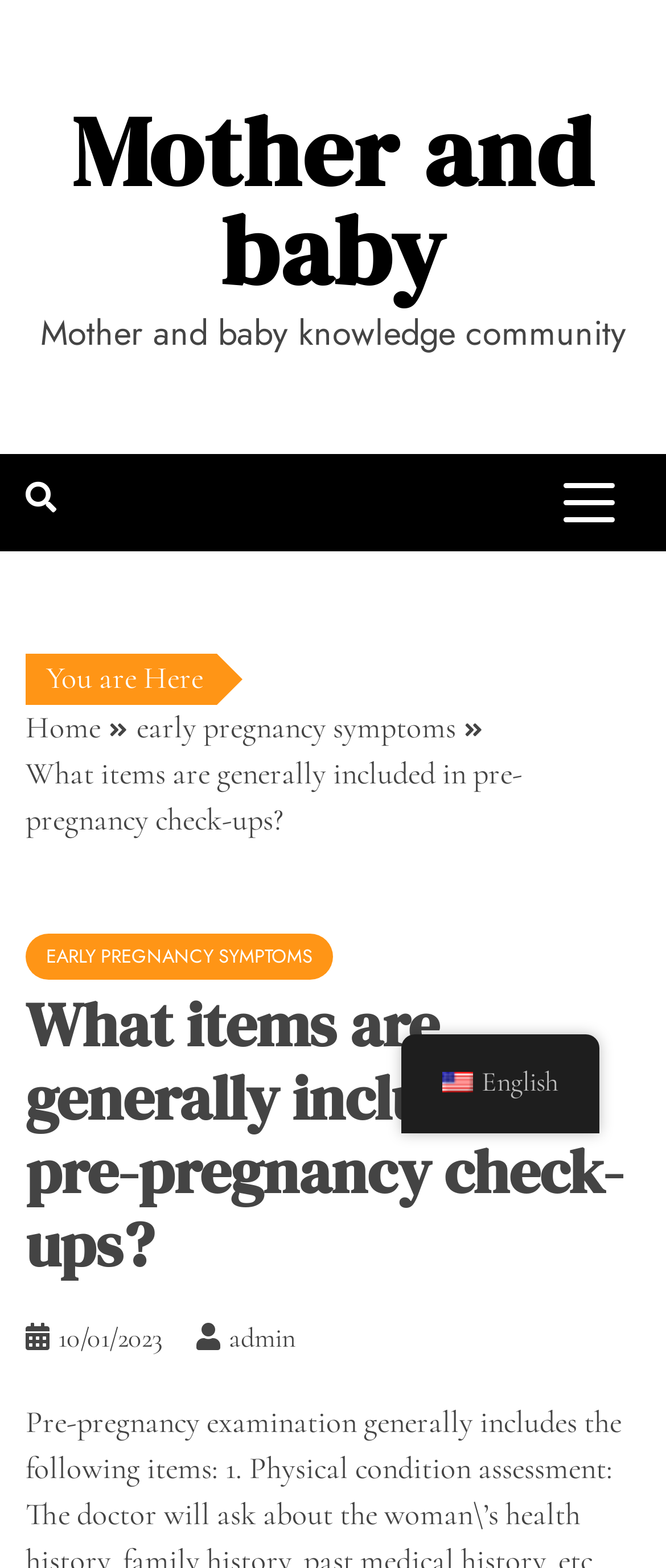Please find the bounding box coordinates of the section that needs to be clicked to achieve this instruction: "View early pregnancy symptoms page".

[0.205, 0.452, 0.685, 0.476]